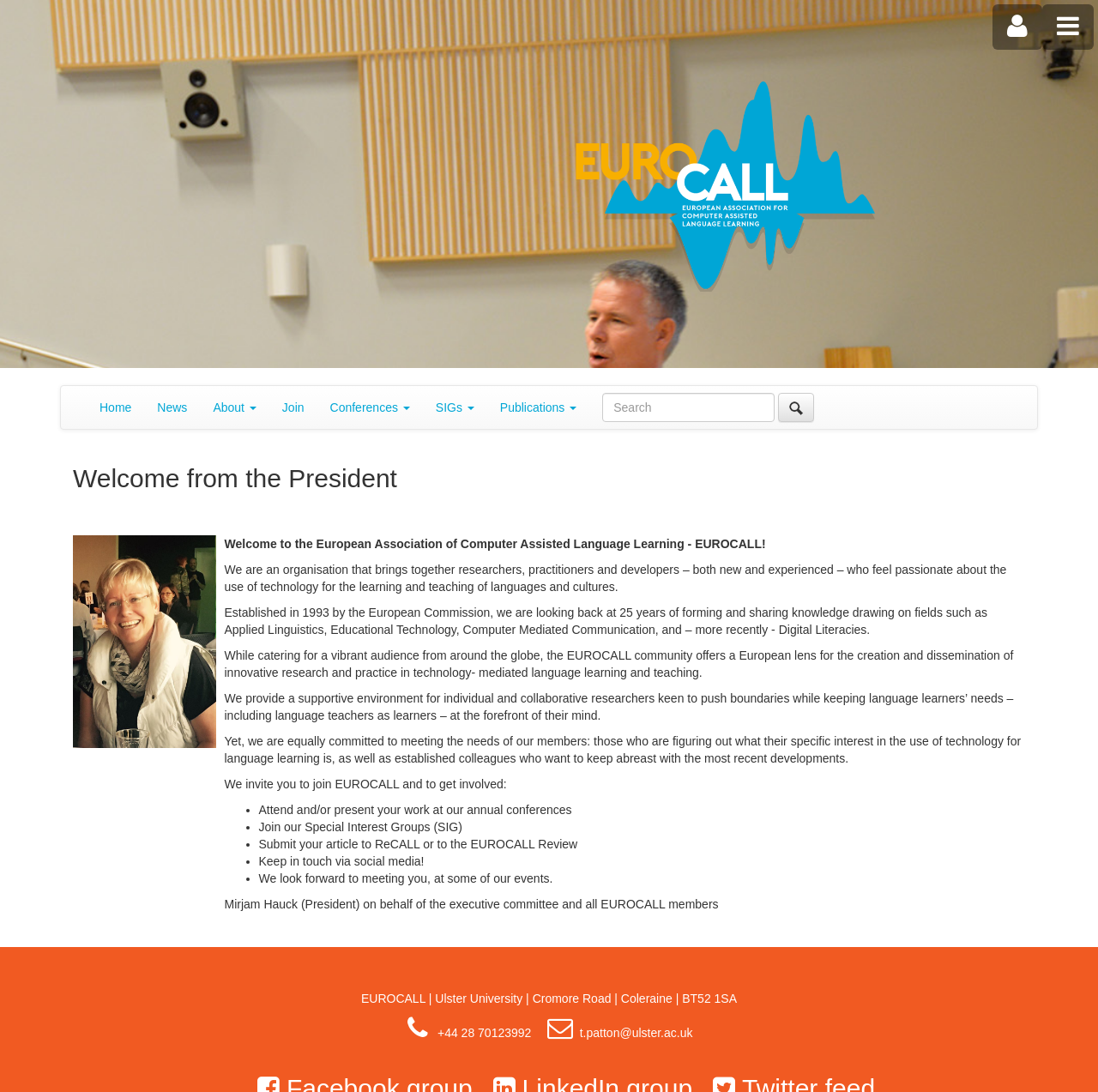What is the name of the association?
Please answer the question with as much detail as possible using the screenshot.

The name of the association can be found in the link element with the text 'EUROCALL European Association for Computer Assisted Language Learning' at the top of the webpage.